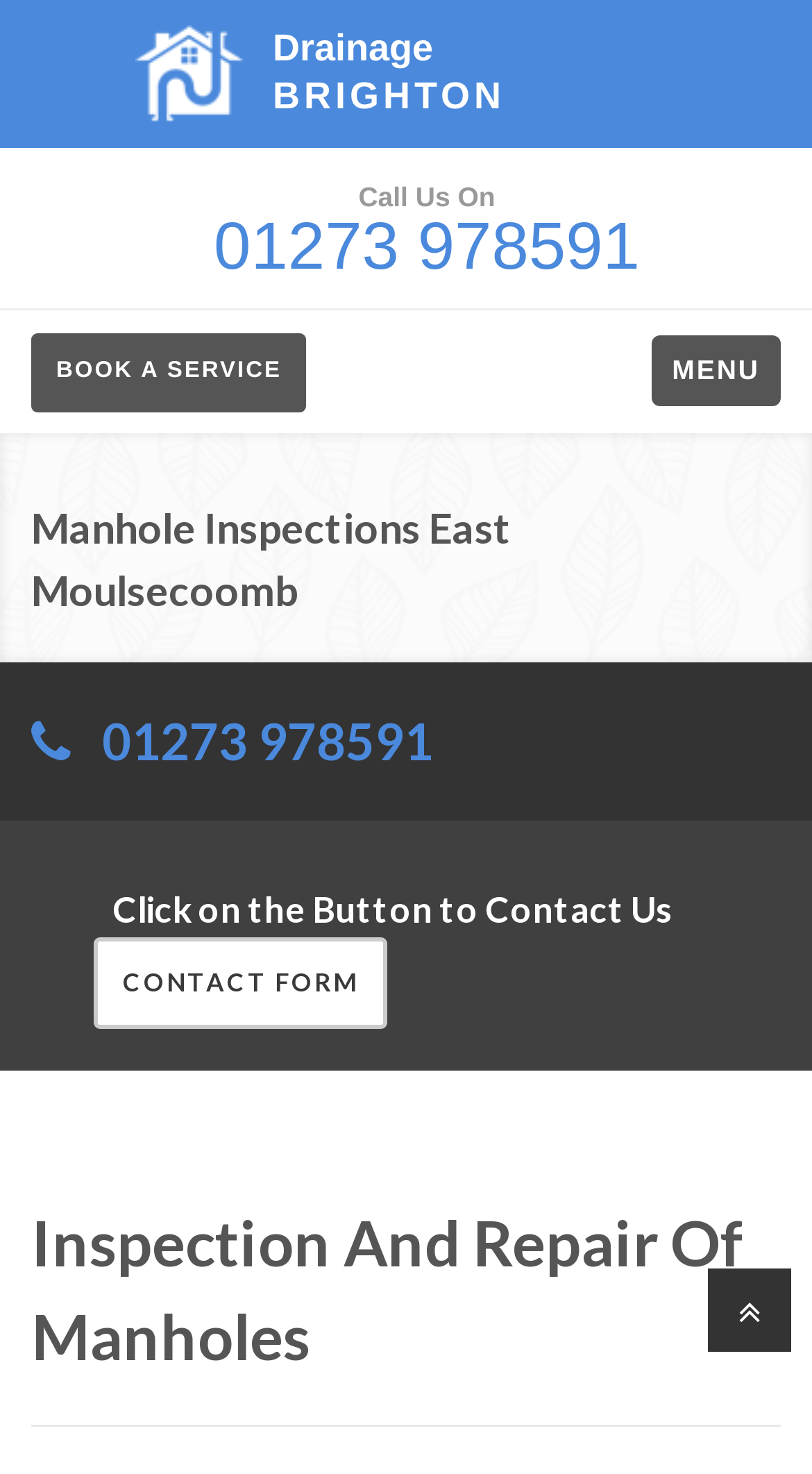Identify the bounding box of the HTML element described as: "Menu".

[0.802, 0.228, 0.962, 0.275]